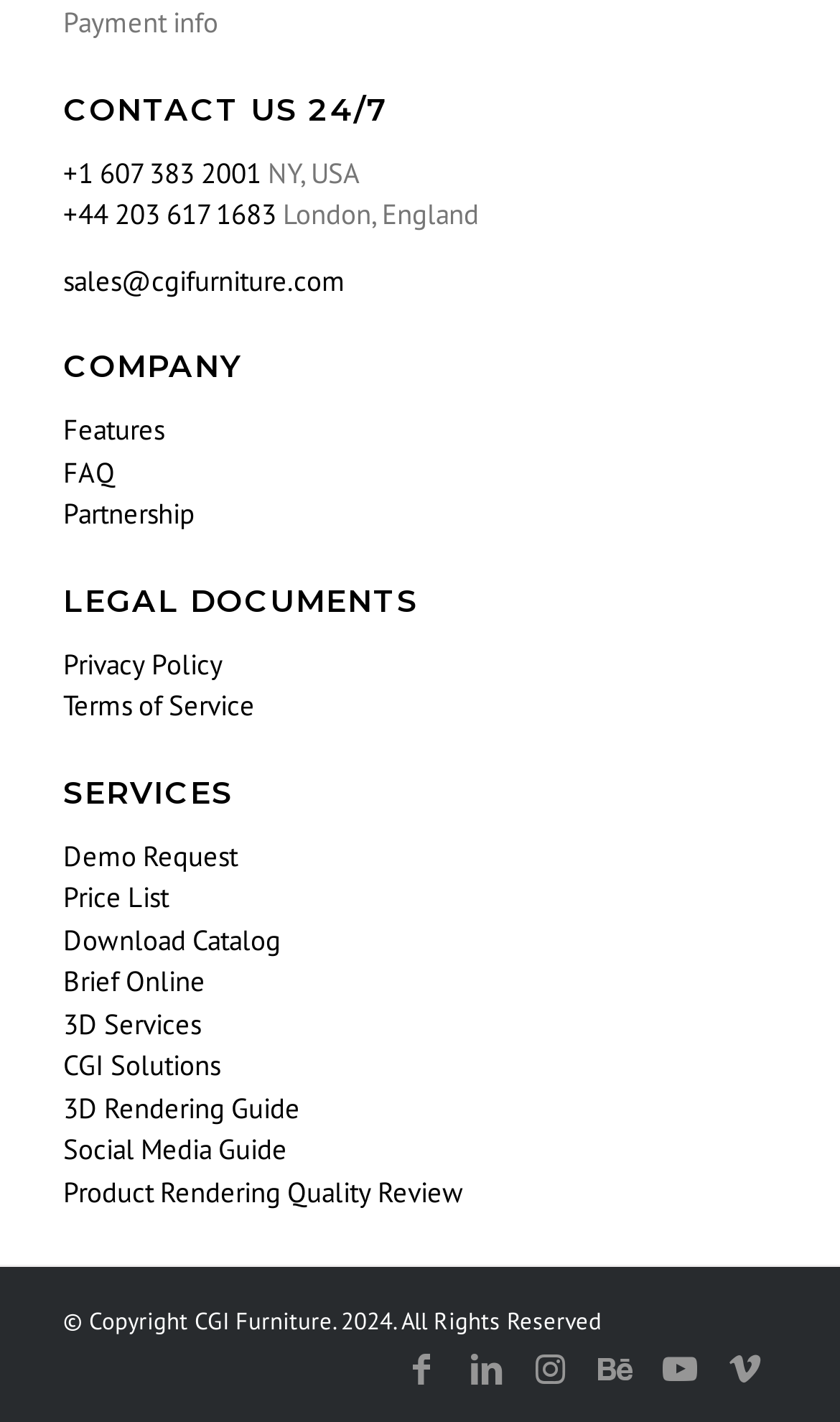Determine the bounding box coordinates of the section I need to click to execute the following instruction: "Contact us via phone". Provide the coordinates as four float numbers between 0 and 1, i.e., [left, top, right, bottom].

[0.075, 0.108, 0.311, 0.134]